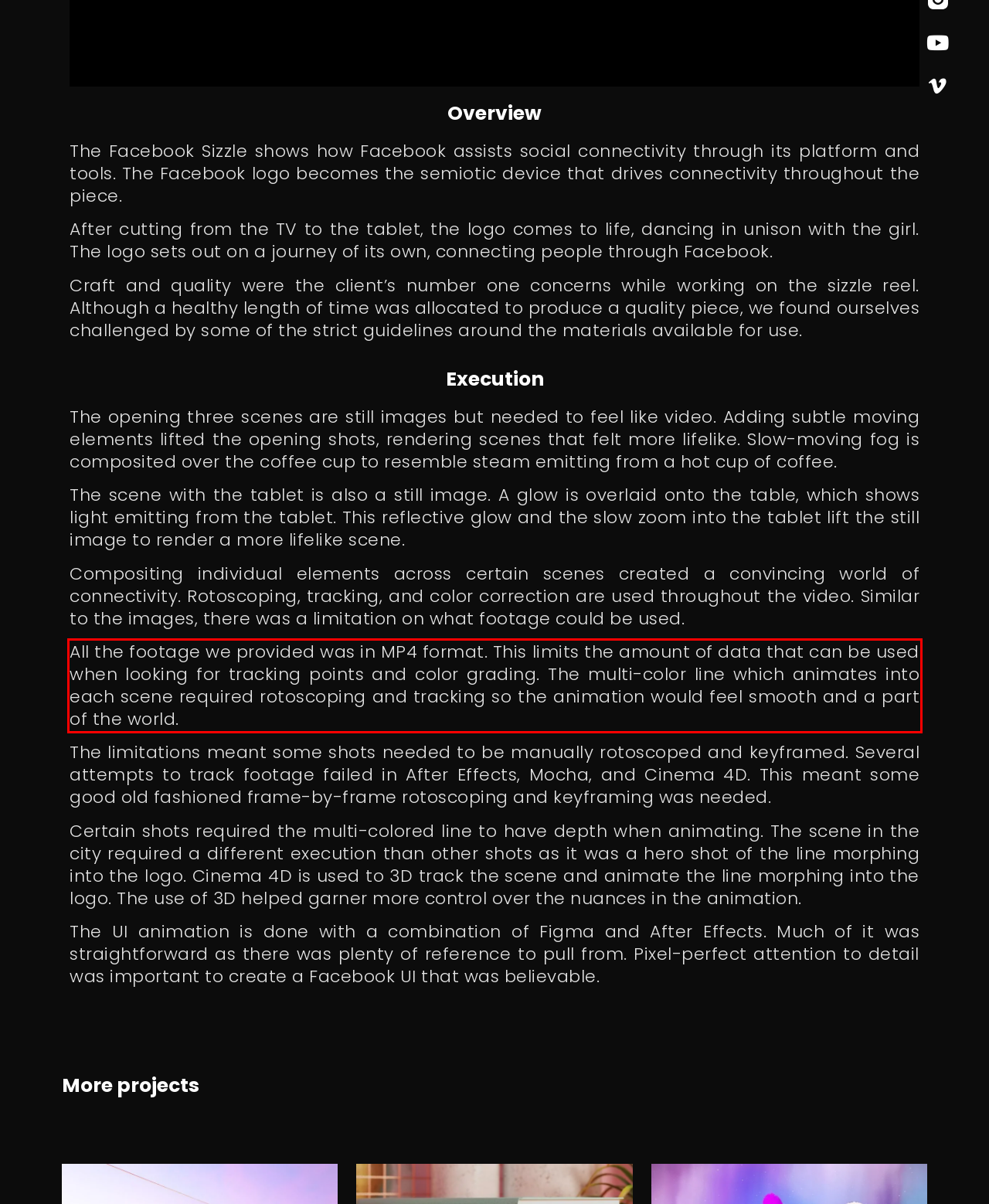You have a screenshot of a webpage where a UI element is enclosed in a red rectangle. Perform OCR to capture the text inside this red rectangle.

All the footage we provided was in MP4 format. This limits the amount of data that can be used when looking for tracking points and color grading. The multi-color line which animates into each scene required rotoscoping and tracking so the animation would feel smooth and a part of the world.